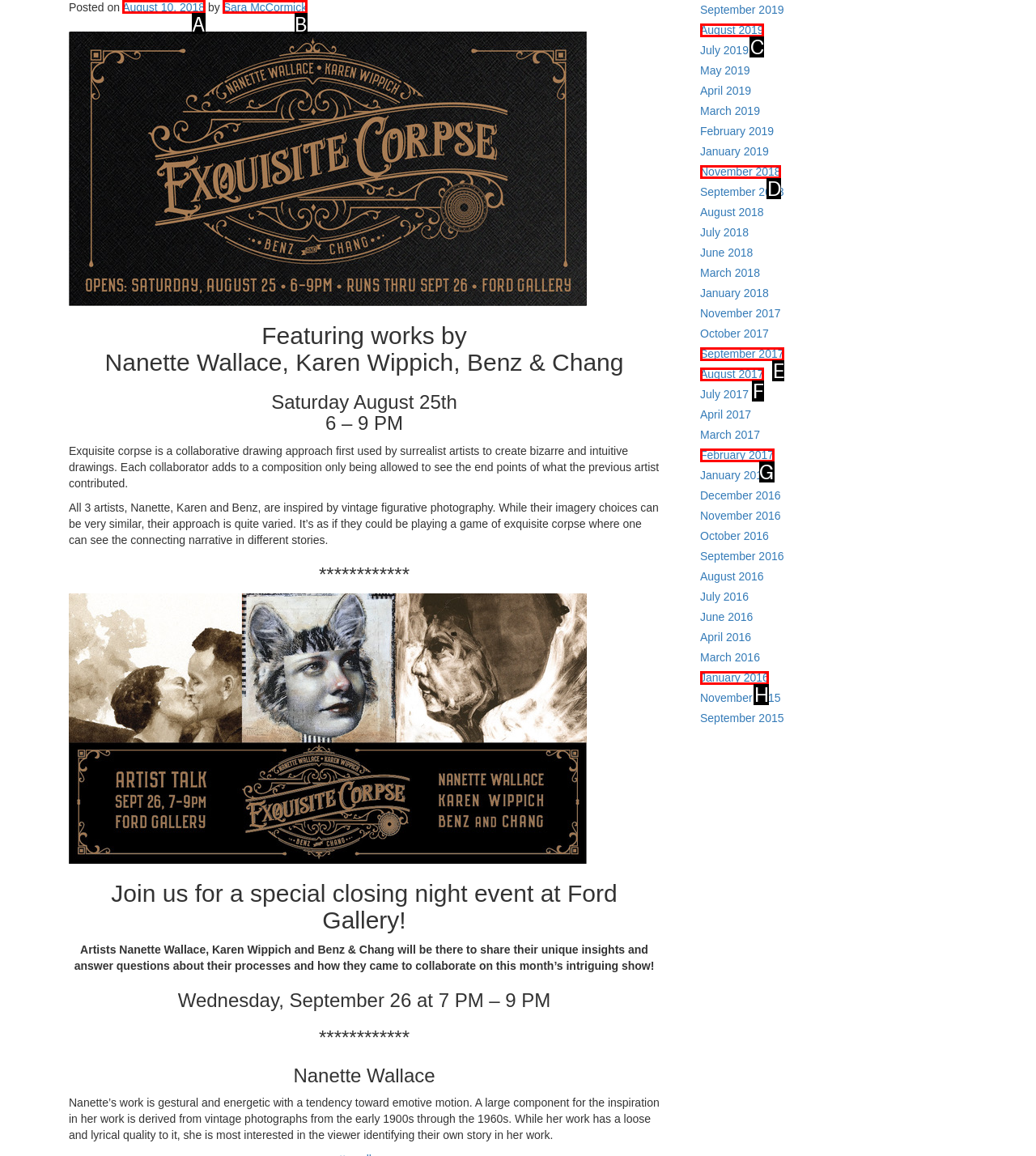Look at the description: Spotlights
Determine the letter of the matching UI element from the given choices.

None